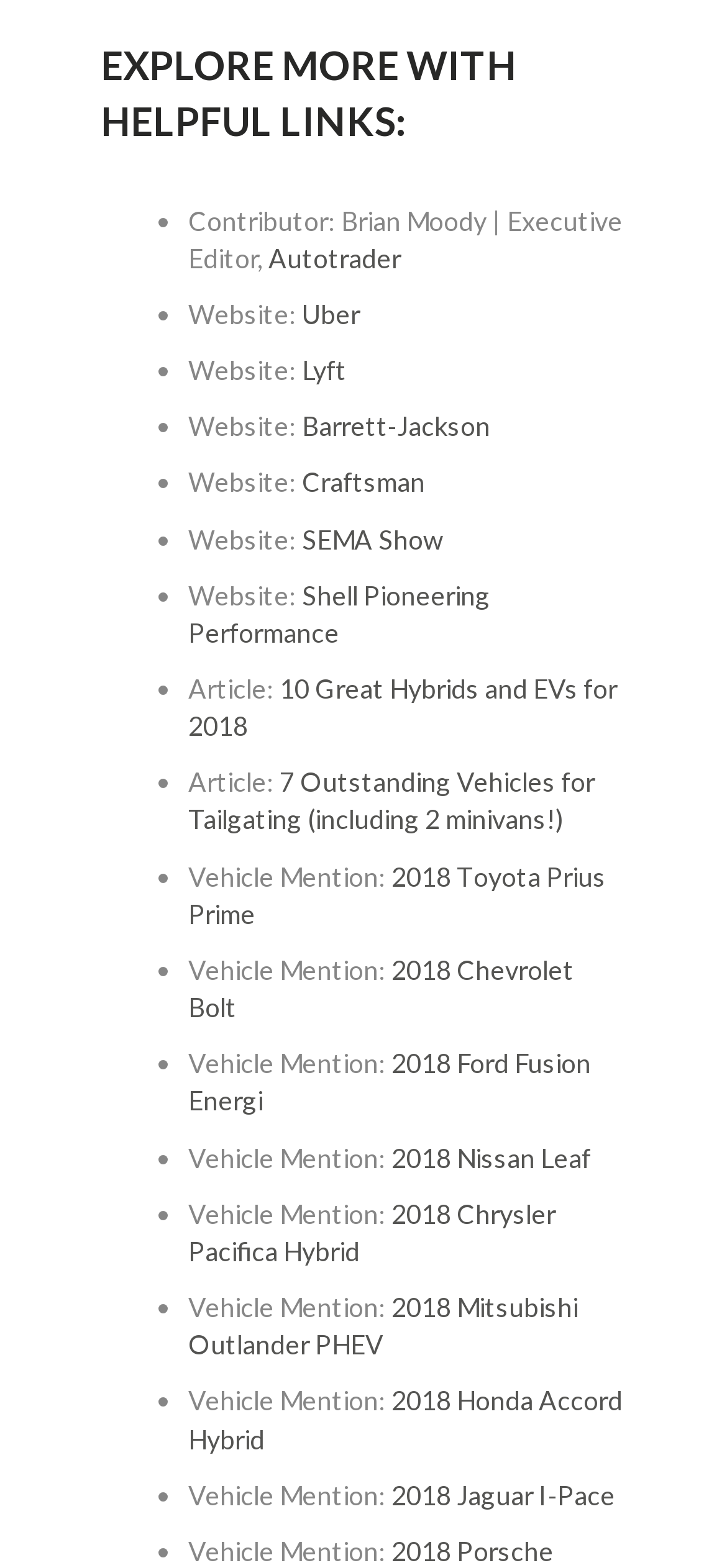Give a concise answer using only one word or phrase for this question:
How many links are there in the list?

14